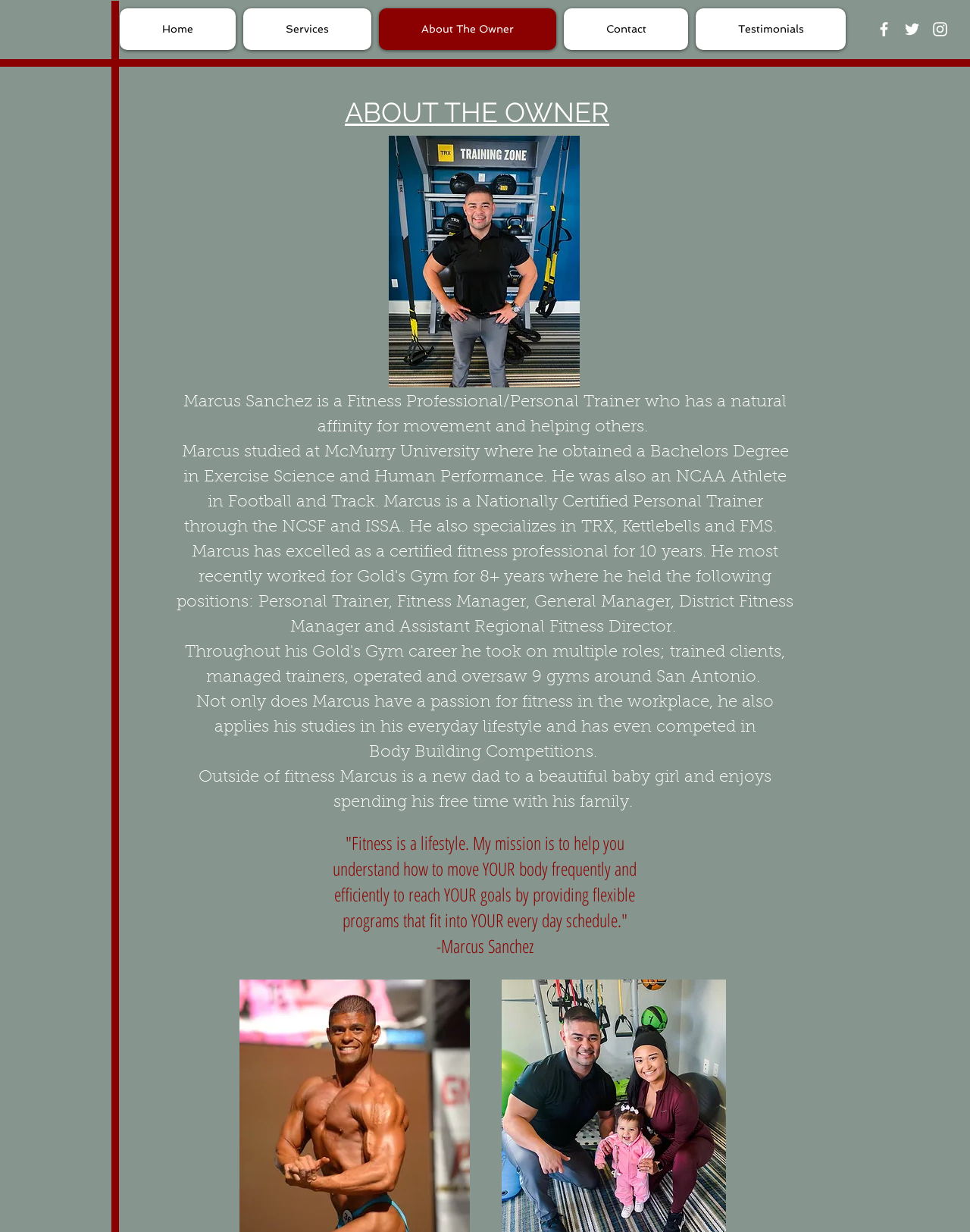Answer the following query concisely with a single word or phrase:
What is the name of the fitness professional?

Marcus Sanchez